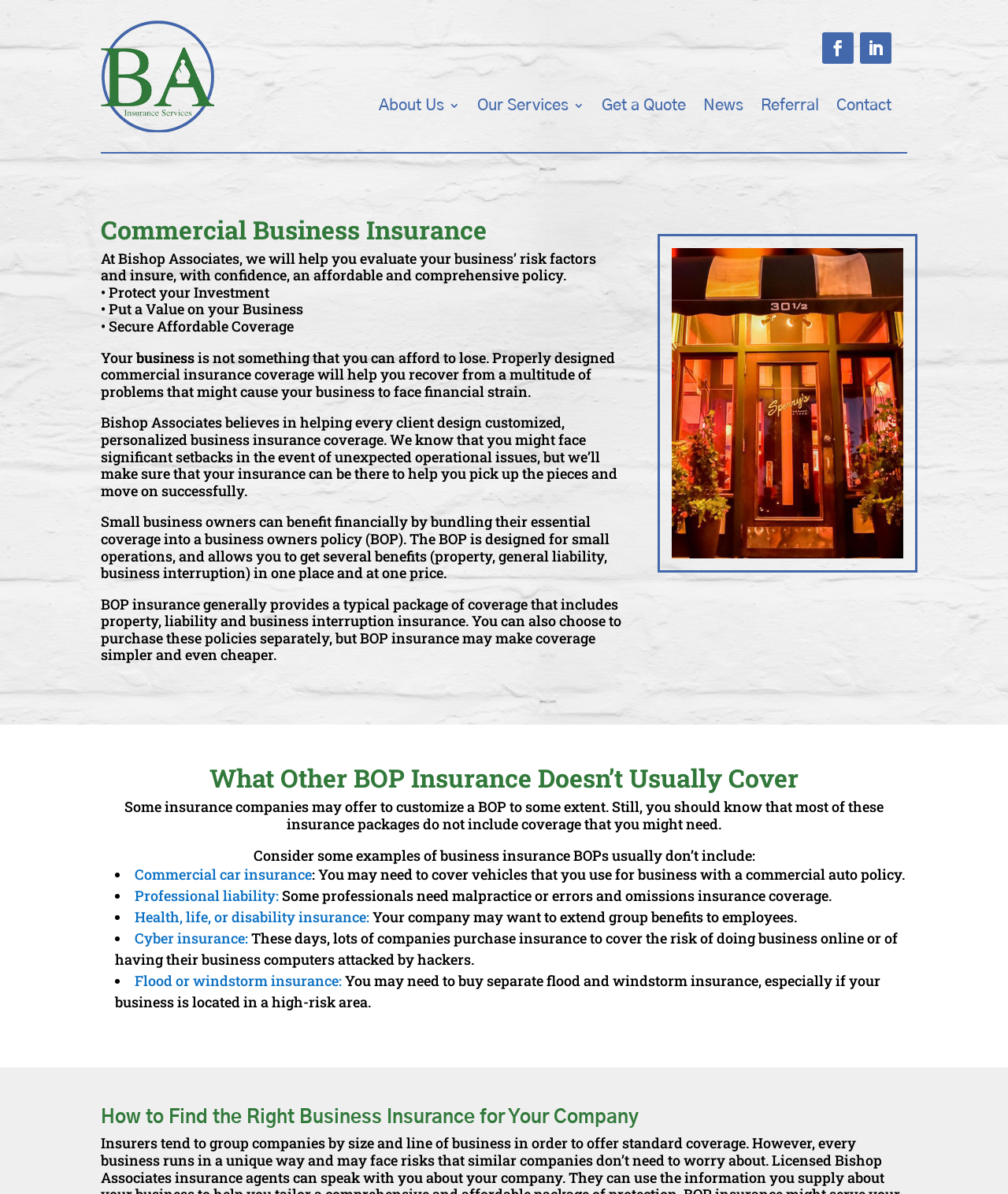Could you find the bounding box coordinates of the clickable area to complete this instruction: "Click the 'Get a Quote' link"?

[0.597, 0.084, 0.68, 0.098]